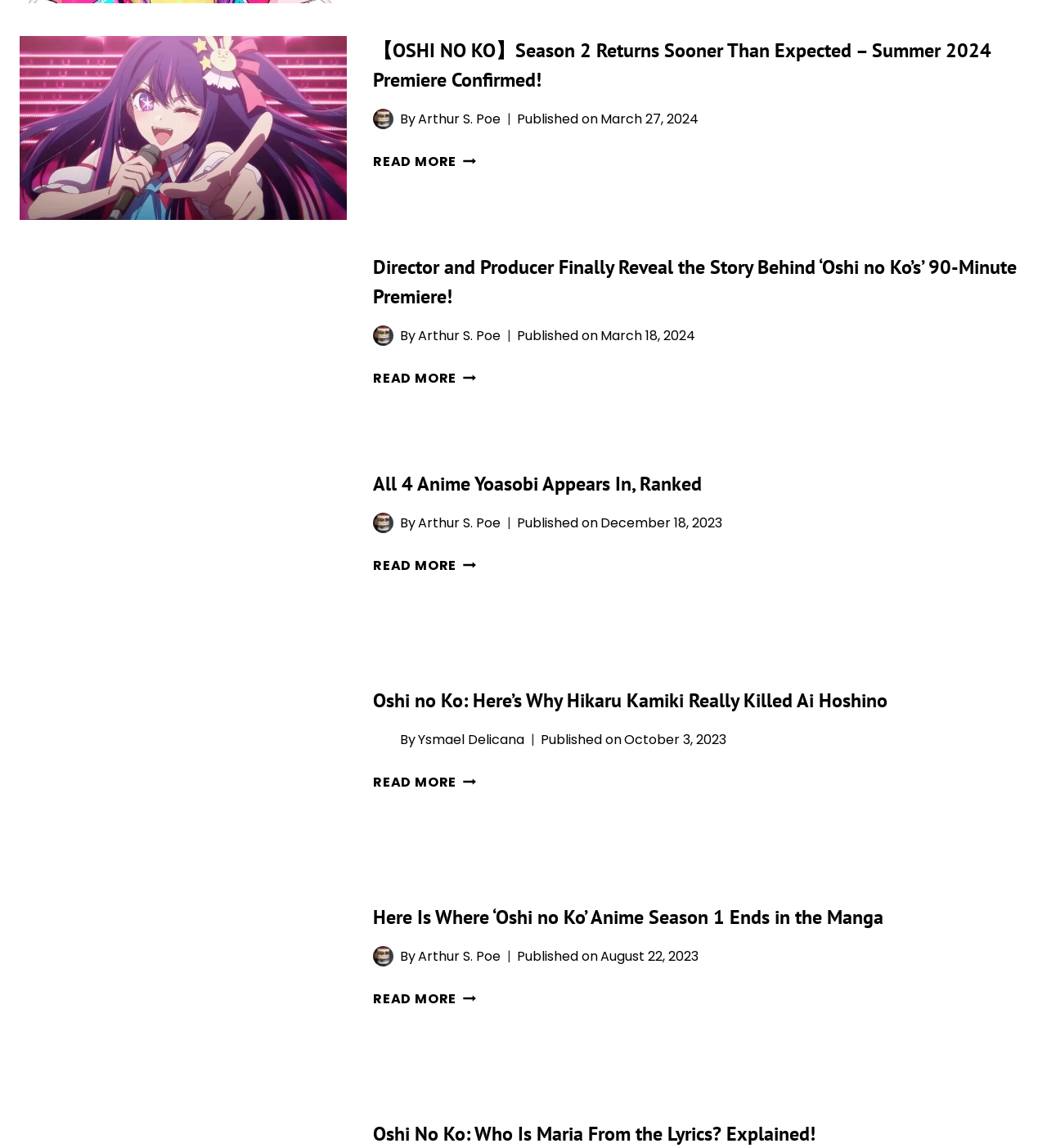Please mark the bounding box coordinates of the area that should be clicked to carry out the instruction: "Close search".

[0.475, 0.232, 0.516, 0.269]